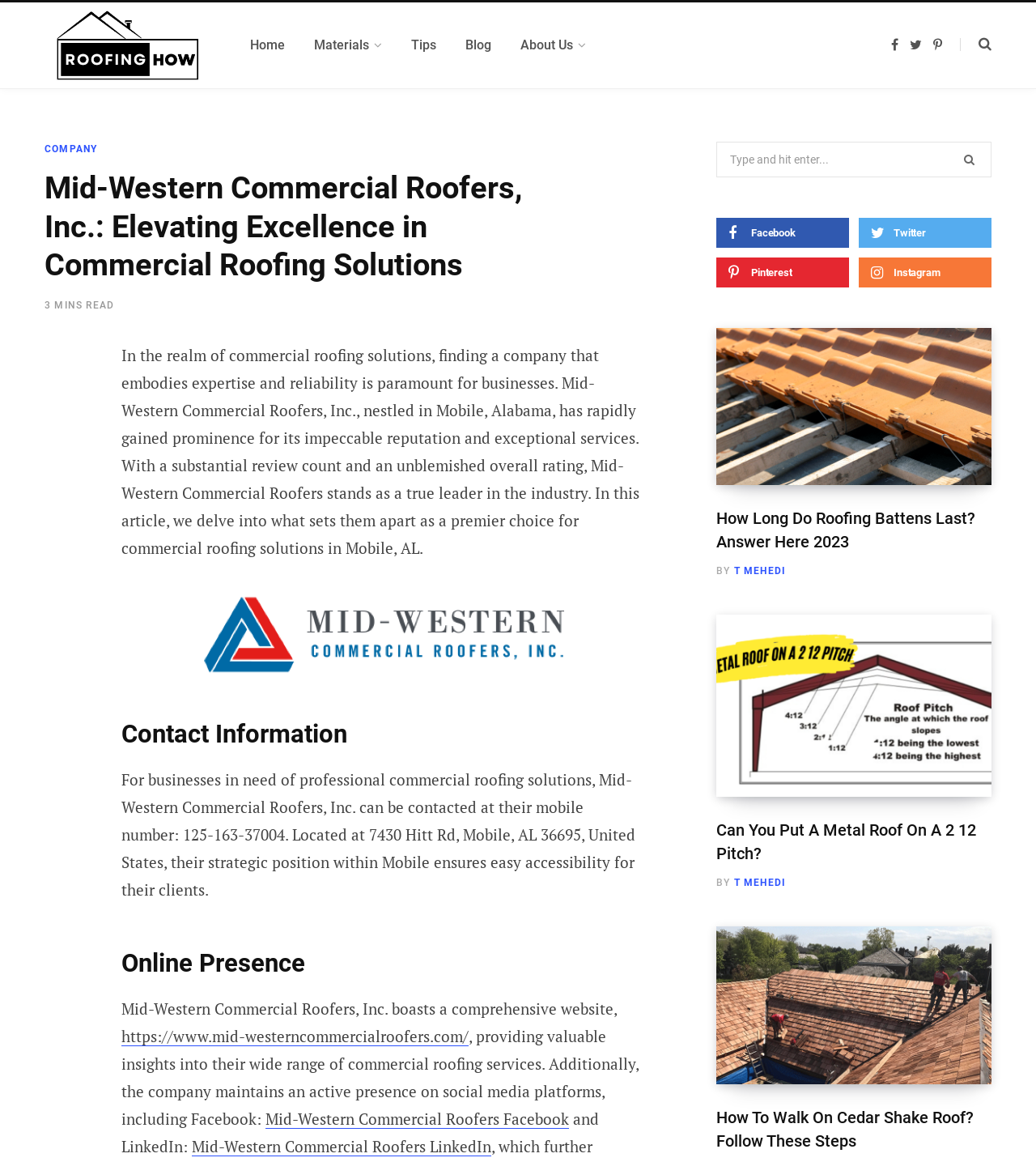Identify the bounding box coordinates of the clickable region required to complete the instruction: "Contact Mid-Western Commercial Roofers, Inc.". The coordinates should be given as four float numbers within the range of 0 and 1, i.e., [left, top, right, bottom].

[0.117, 0.662, 0.613, 0.774]